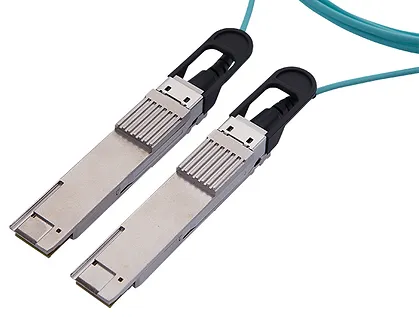What is the benefit of the blue cable?
Answer the question with a single word or phrase, referring to the image.

Improved performance